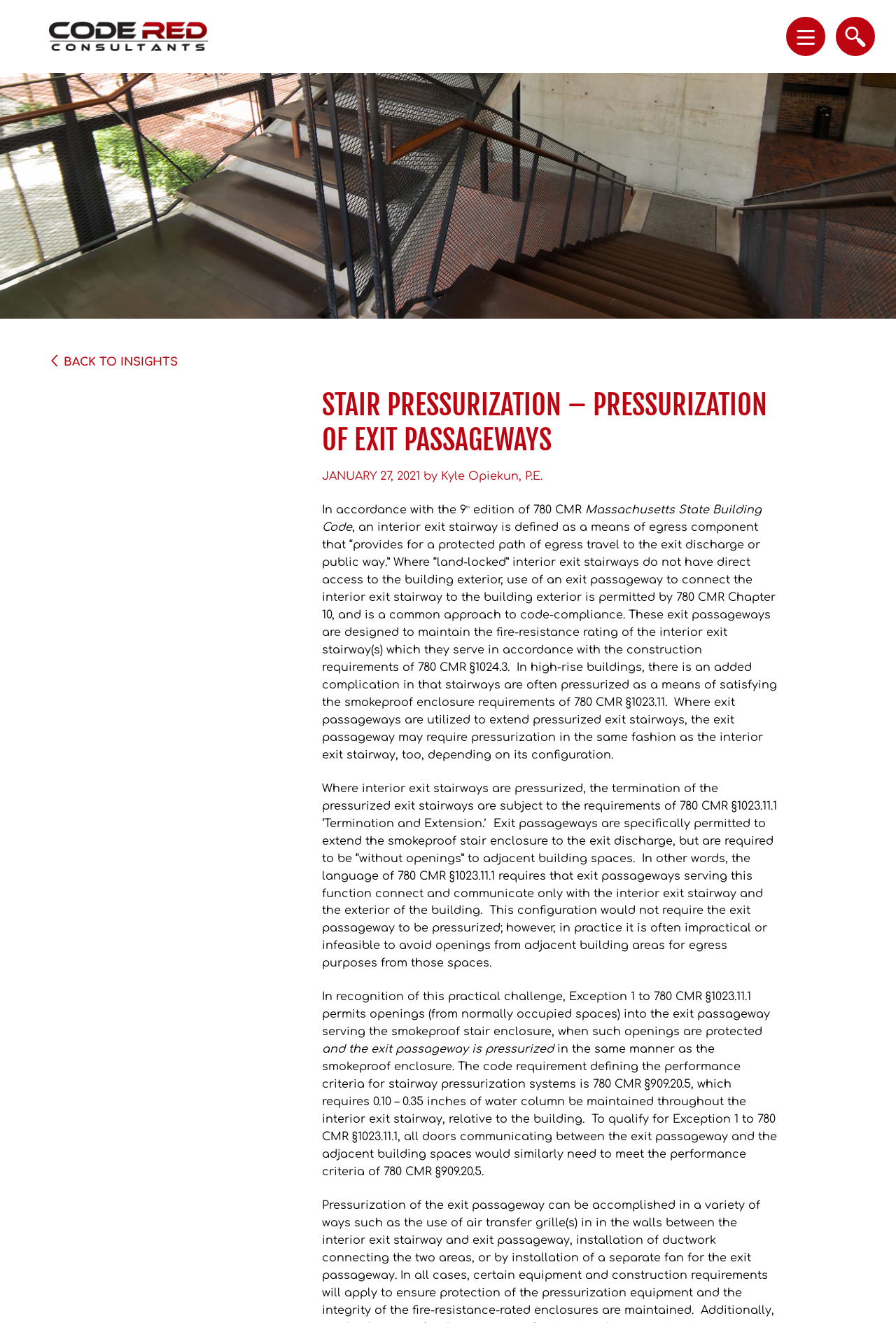Based on the visual content of the image, answer the question thoroughly: What is the name of the company associated with this webpage?

The name of the company associated with this webpage can be found by looking at the top-left corner of the webpage, where the company logo and name 'Code Red Consultants' are located.